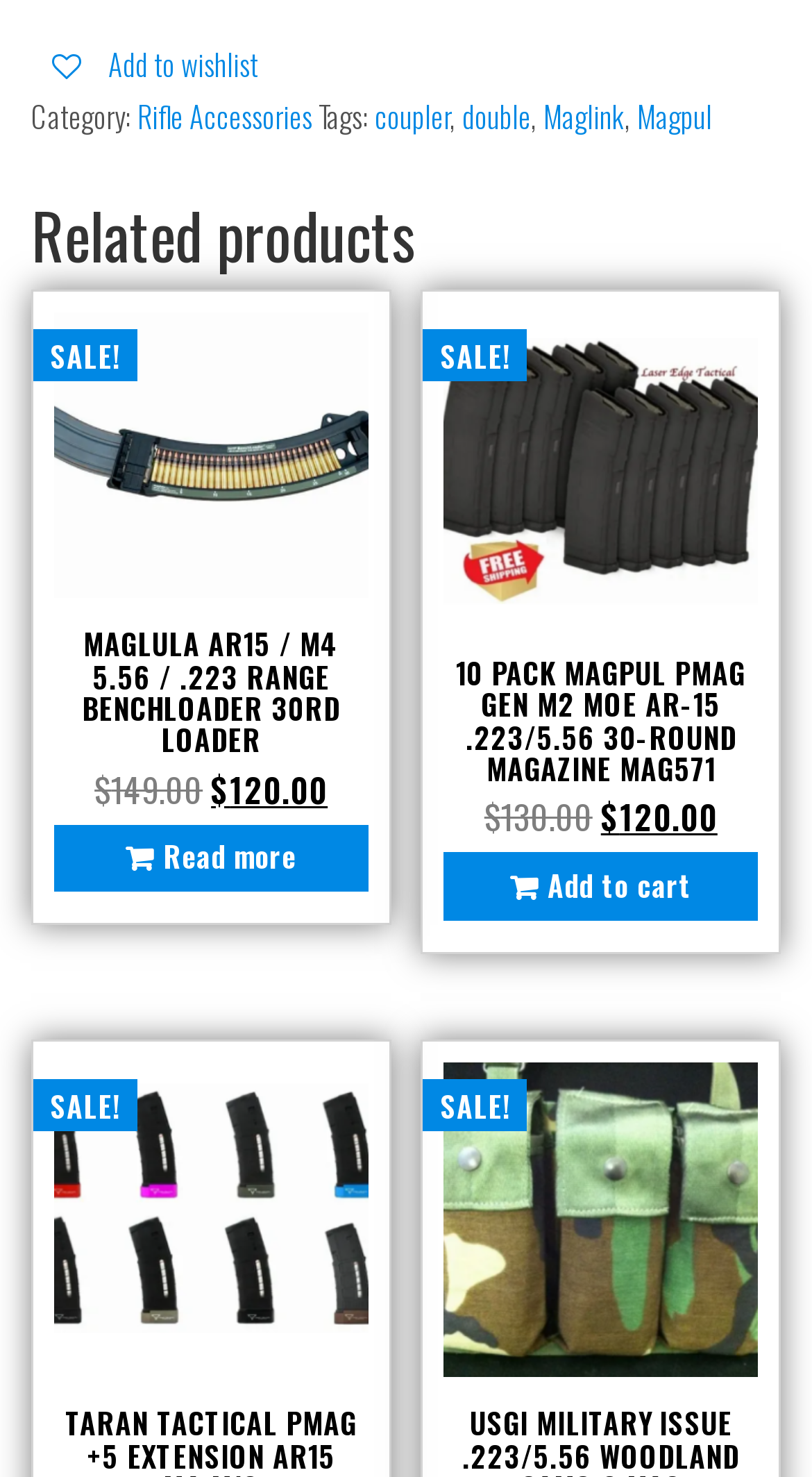Determine the bounding box coordinates of the clickable element to complete this instruction: "Add to wishlist". Provide the coordinates in the format of four float numbers between 0 and 1, [left, top, right, bottom].

[0.038, 0.028, 0.344, 0.057]